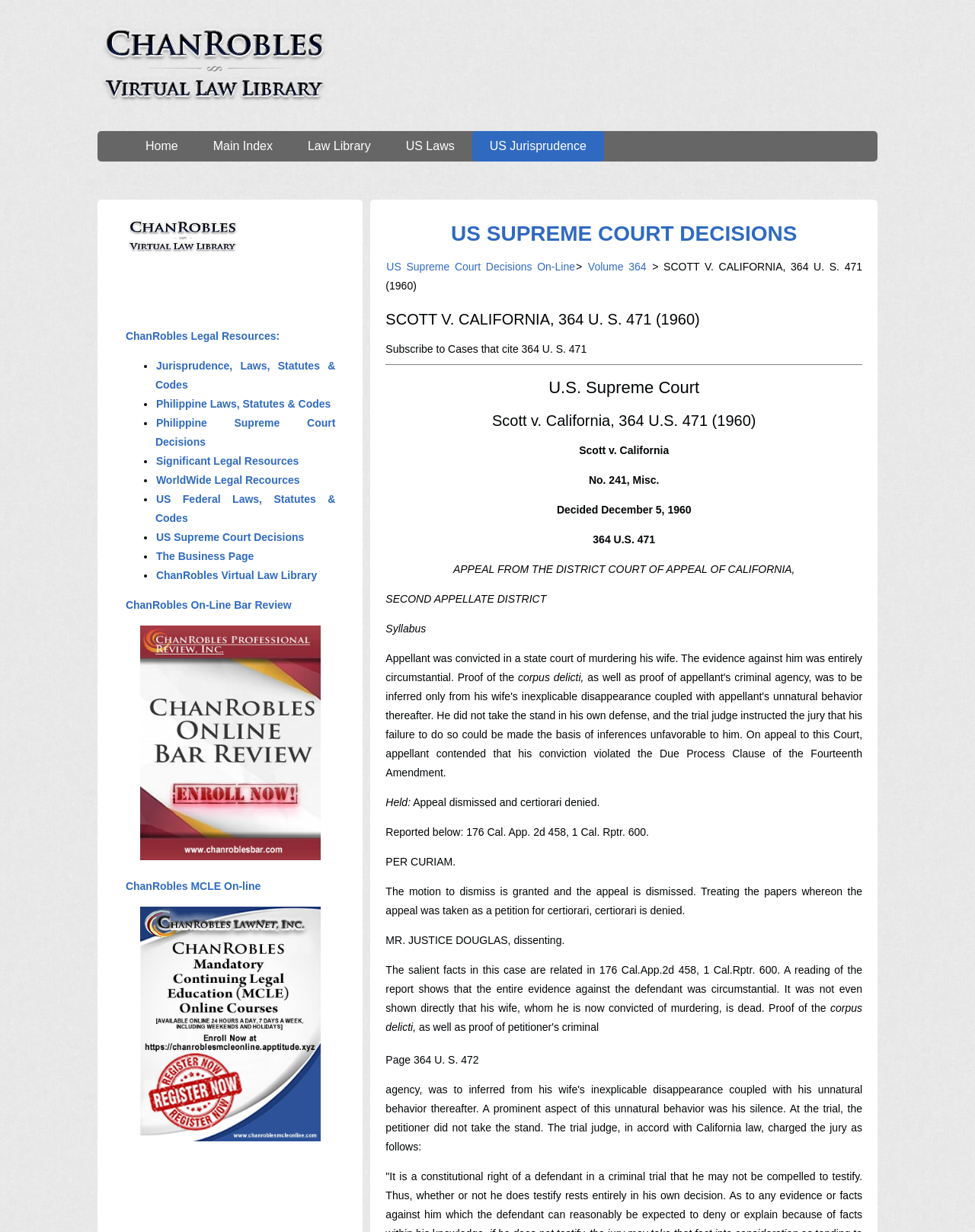Detail the features and information presented on the webpage.

This webpage is about the US Supreme Court decision Scott v. California, 364 U.S. 471 (1960). At the top, there is an image and a row of links to different sections of the website, including "Home", "Main Index", "Law Library", "US Laws", and "US Jurisprudence". Below this, there is a heading "US SUPREME COURT DECISIONS" with a link to the same title. 

To the right of this heading, there is a link to "US Supreme Court Decisions On-Line" and a greater-than symbol. Below this, there is a link to "Volume 364" and a heading "SCOTT V. CALIFORNIA, 364 U. S. 471 (1960)" with a static text describing the case. 

Further down, there is a heading "U.S. Supreme Court" and another heading "Scott v. California, 364 U.S. 471 (1960)". Below this, there are several static texts describing the case, including the court's decision, the appellant's conviction, and the evidence presented. 

On the right side of the page, there is a list of links to other legal resources, including "Jurisprudence, Laws, Statutes & Codes", "Philippine Laws, Statutes & Codes", "Philippine Supreme Court Decisions", and "US Federal Laws, Statutes & Codes". There are also links to "ChanRobles On-Line Bar Review" and "ChanRobles MCLE On-line" with accompanying images.